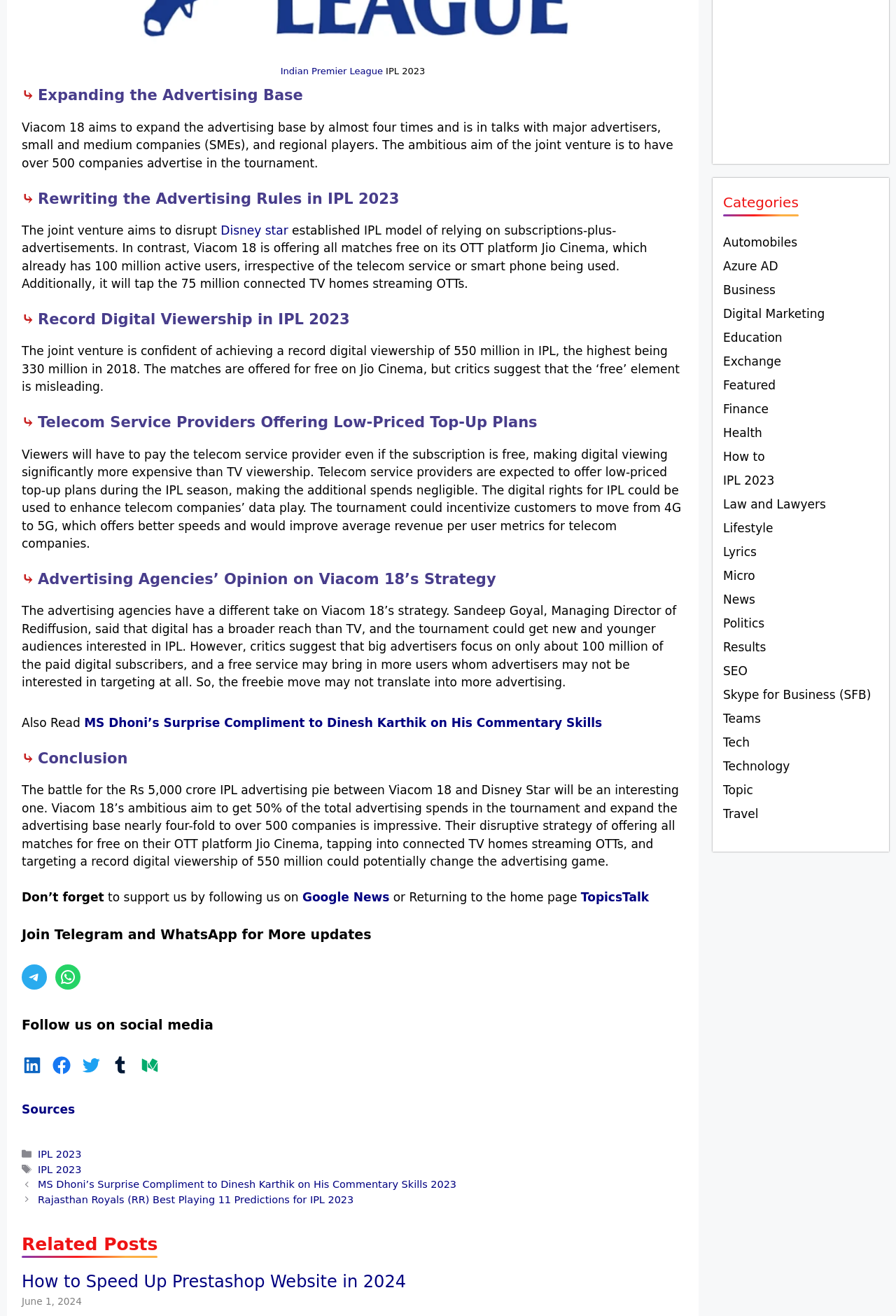Using the element description: "June 1, 2024June 1, 2024", determine the bounding box coordinates. The coordinates should be in the format [left, top, right, bottom], with values between 0 and 1.

[0.024, 0.984, 0.091, 0.993]